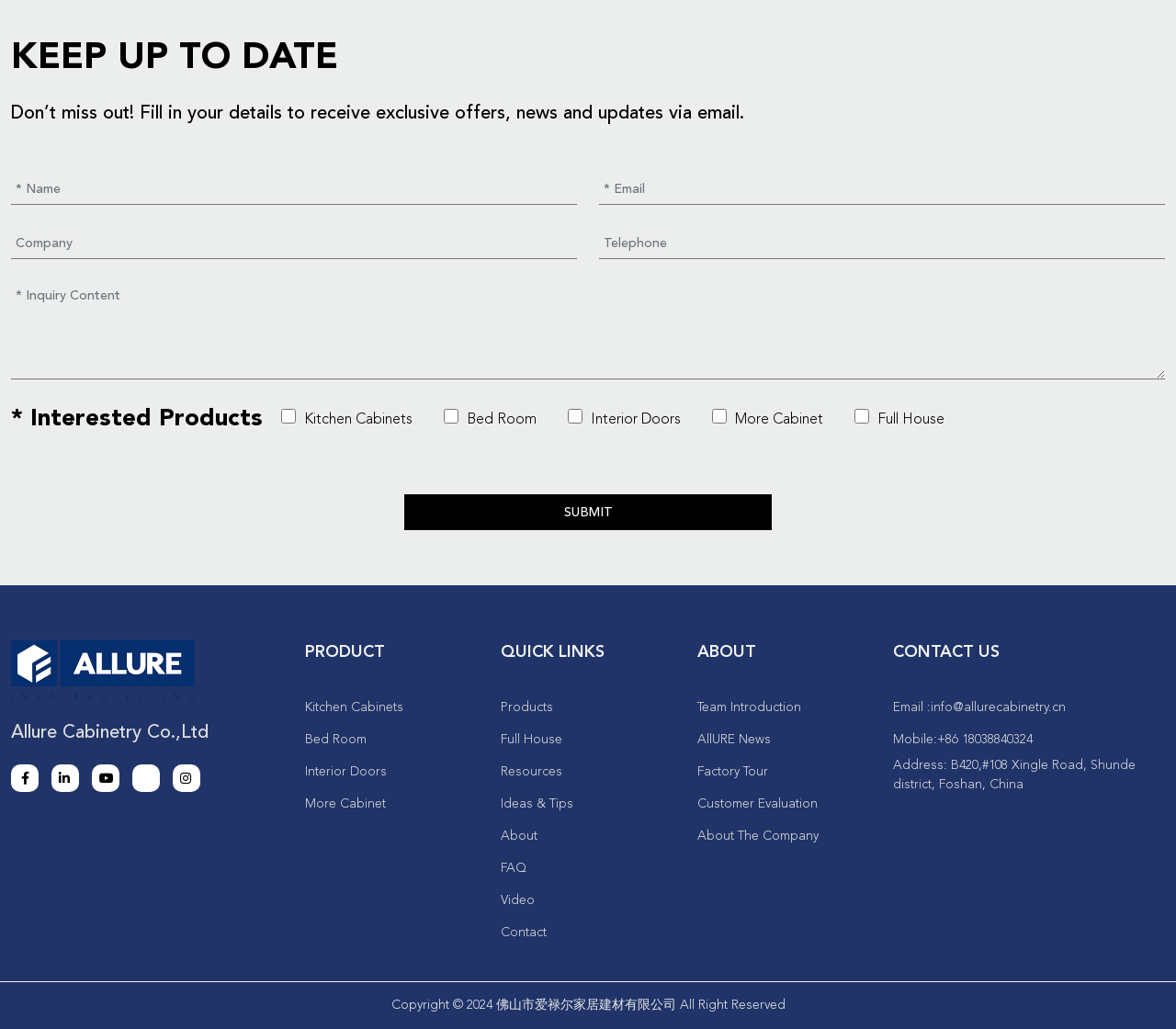Can you pinpoint the bounding box coordinates for the clickable element required for this instruction: "Search for something"? The coordinates should be four float numbers between 0 and 1, i.e., [left, top, right, bottom].

None